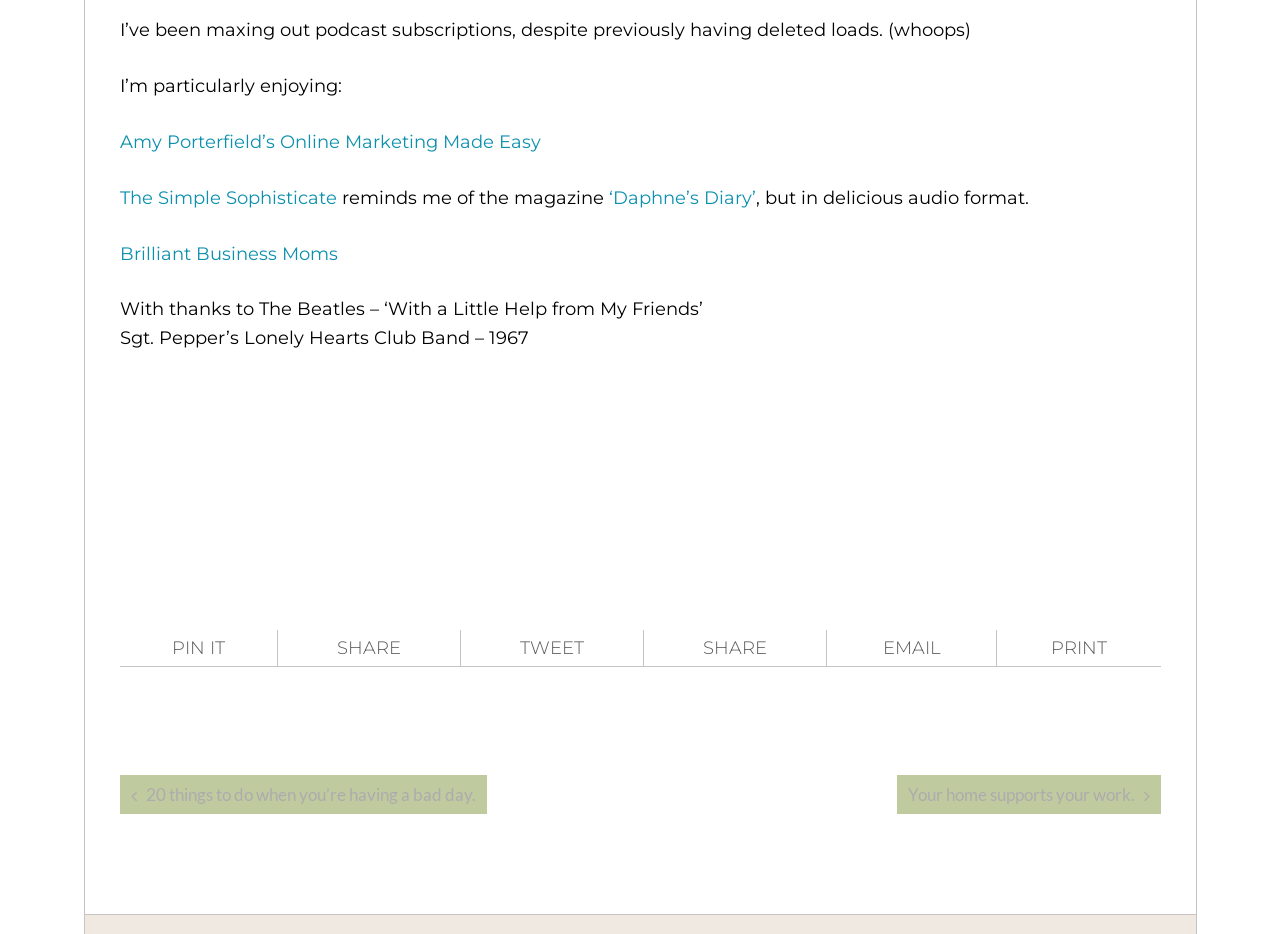Give a concise answer using only one word or phrase for this question:
What is the topic of the previous post?

20 things to do when you're having a bad day